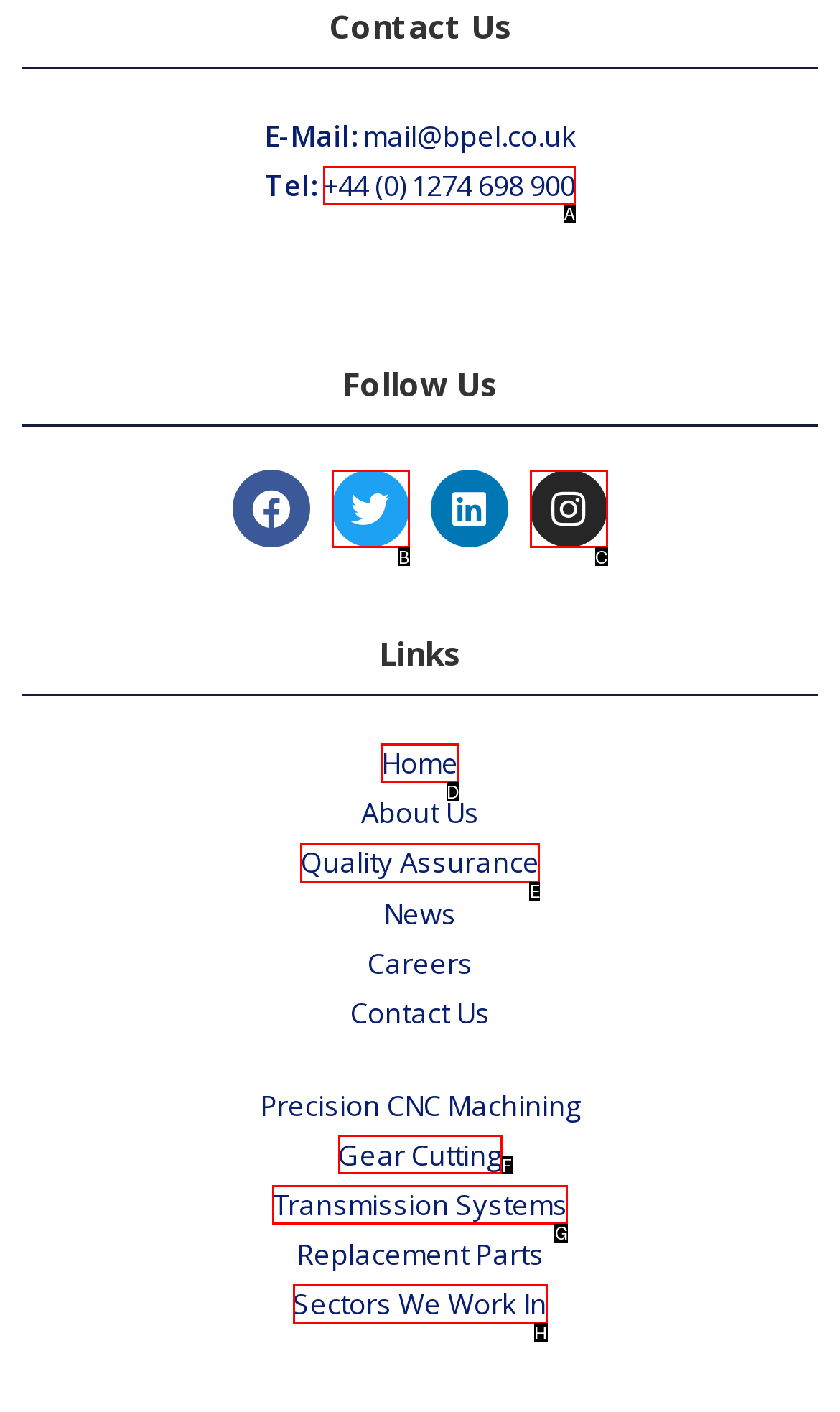Tell me which one HTML element best matches the description: +44 (0) 1274 698 900
Answer with the option's letter from the given choices directly.

A